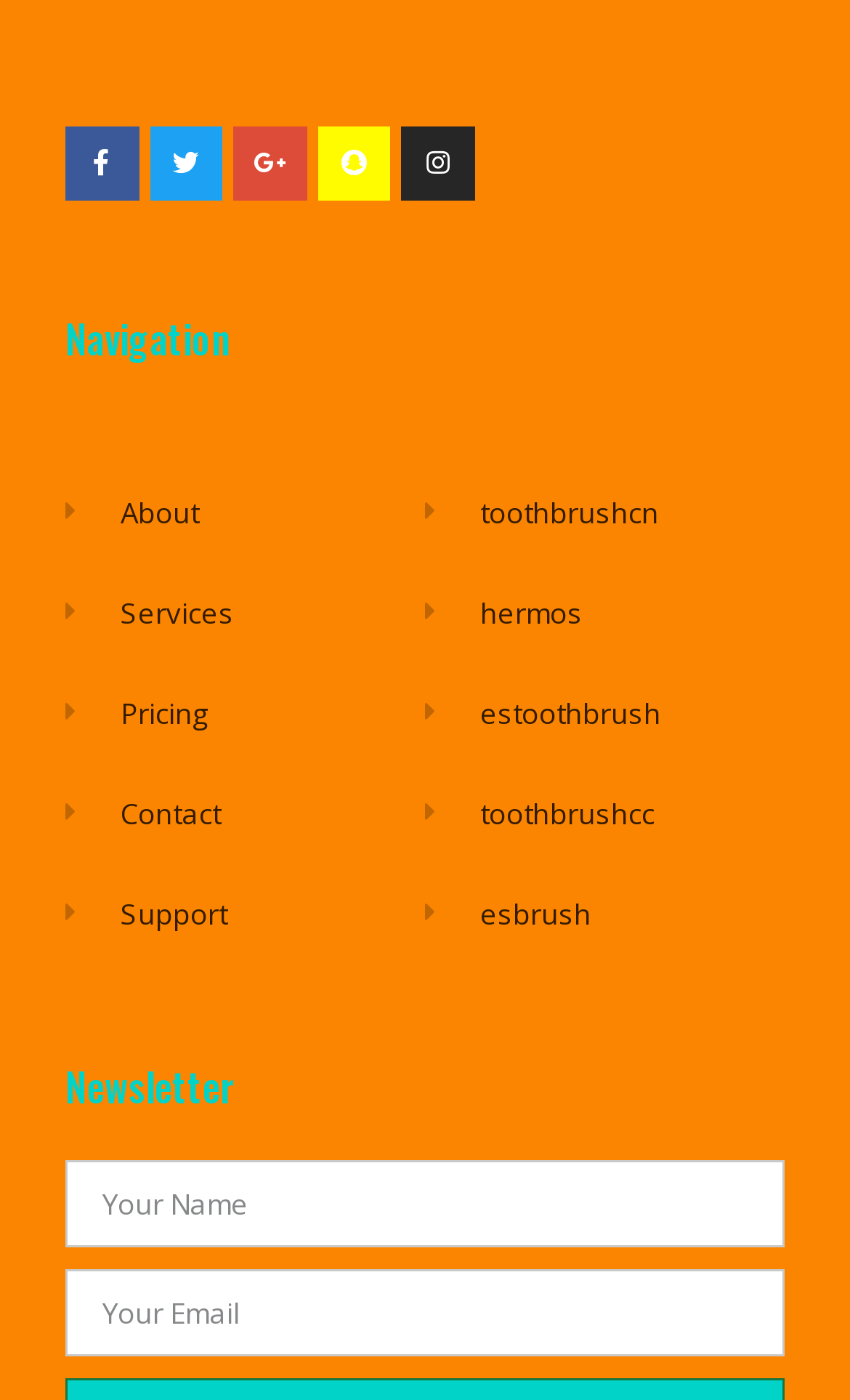What is the purpose of the textbox at the bottom?
Using the image as a reference, answer the question in detail.

The textbox at the bottom of the webpage is for newsletter subscription, which is indicated by the heading 'Newsletter' above it, and it has two input fields for 'Name' and 'Email'.